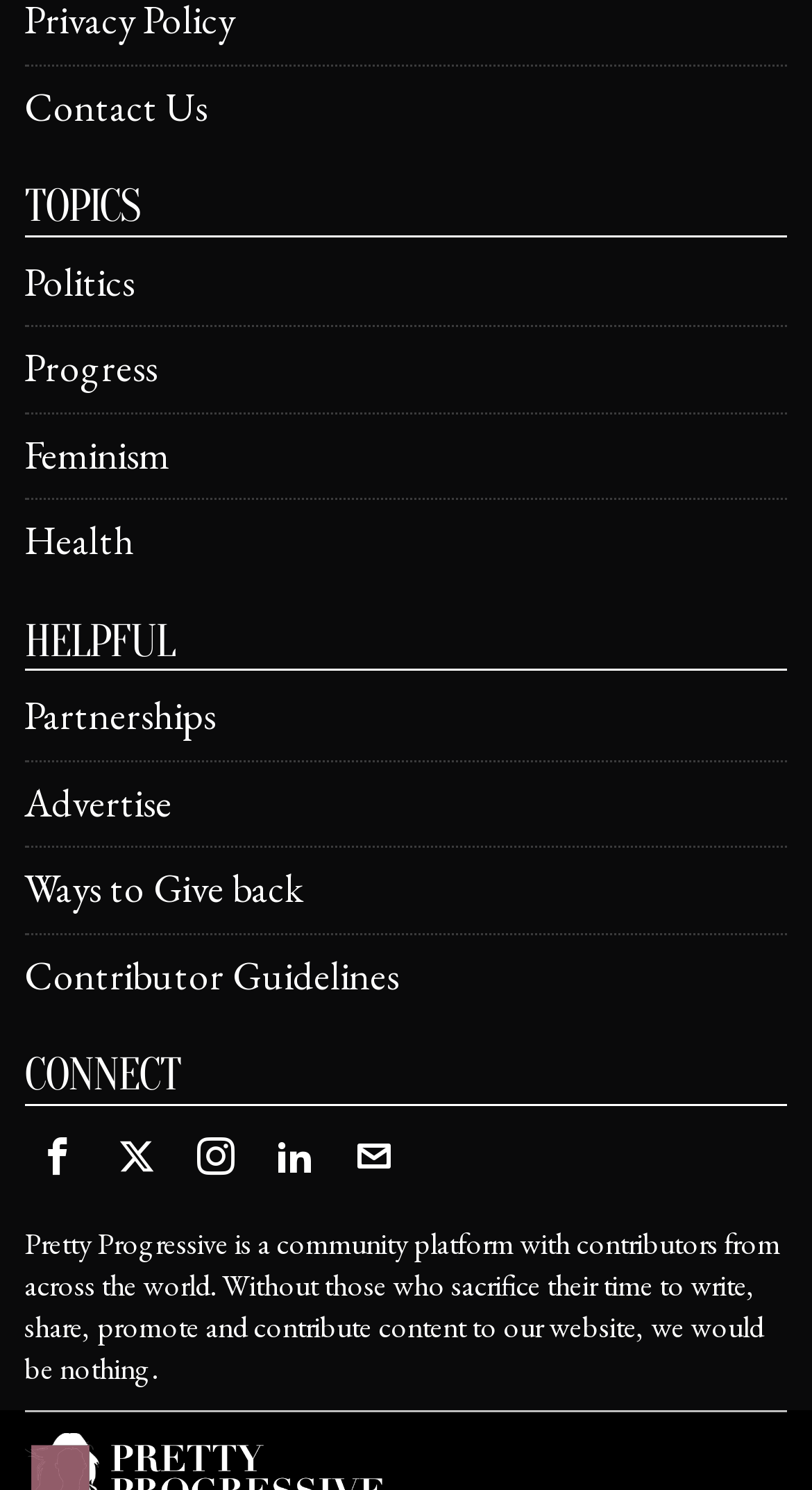Identify the bounding box coordinates of the section that should be clicked to achieve the task described: "Browse topics under Politics".

[0.03, 0.172, 0.166, 0.207]